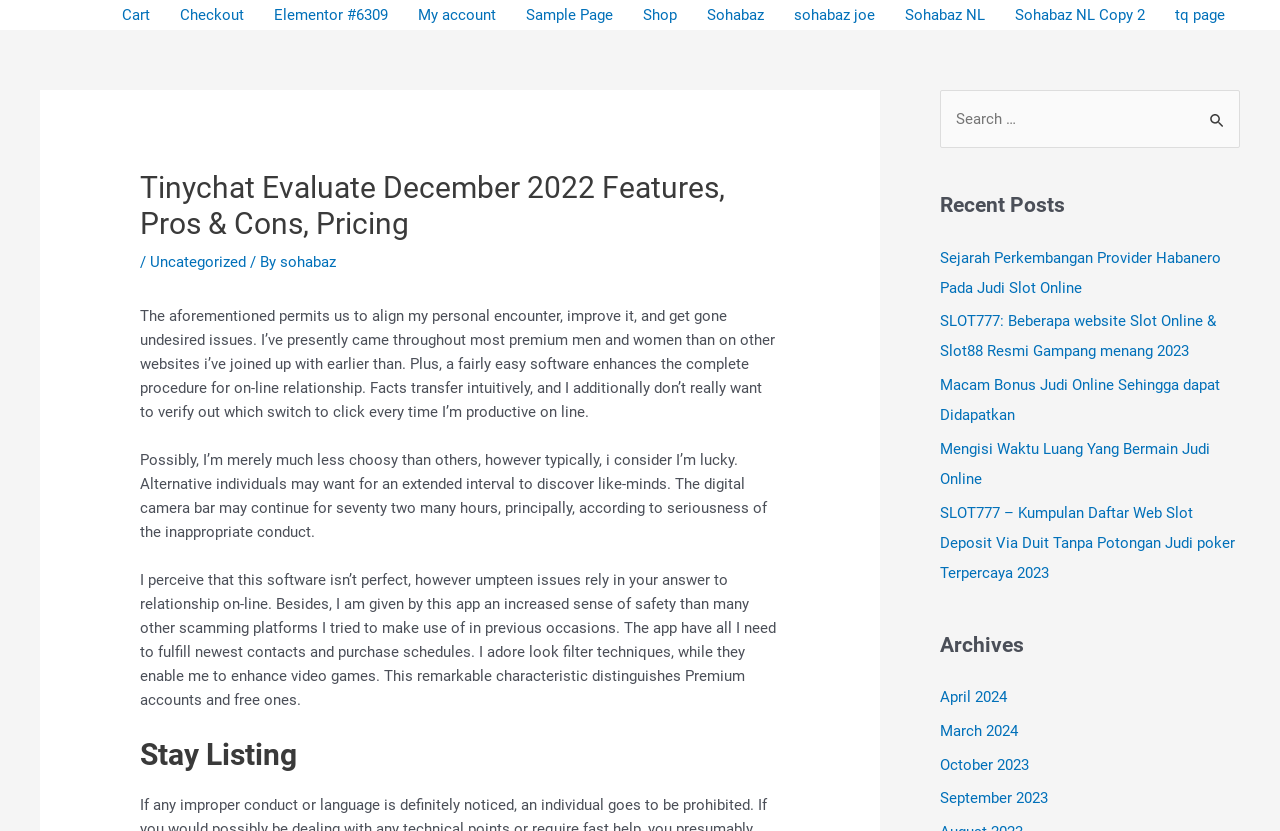Find the bounding box coordinates for the area you need to click to carry out the instruction: "Click on the 'Sohabaz' link". The coordinates should be four float numbers between 0 and 1, indicated as [left, top, right, bottom].

[0.541, 0.004, 0.609, 0.032]